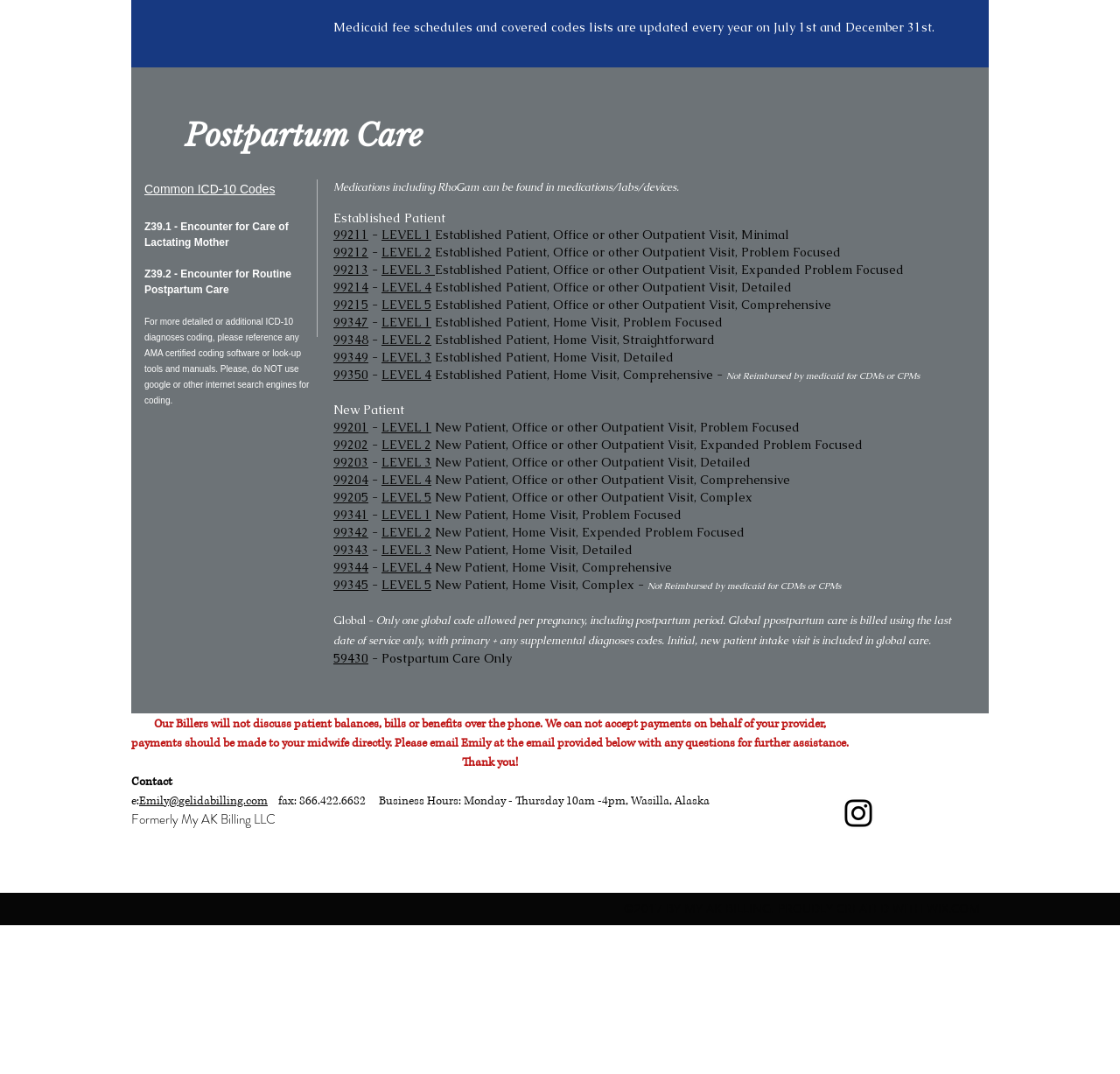Given the description 99204, predict the bounding box coordinates of the UI element. Ensure the coordinates are in the format (top-left x, top-left y, bottom-right x, bottom-right y) and all values are between 0 and 1.

[0.298, 0.439, 0.329, 0.454]